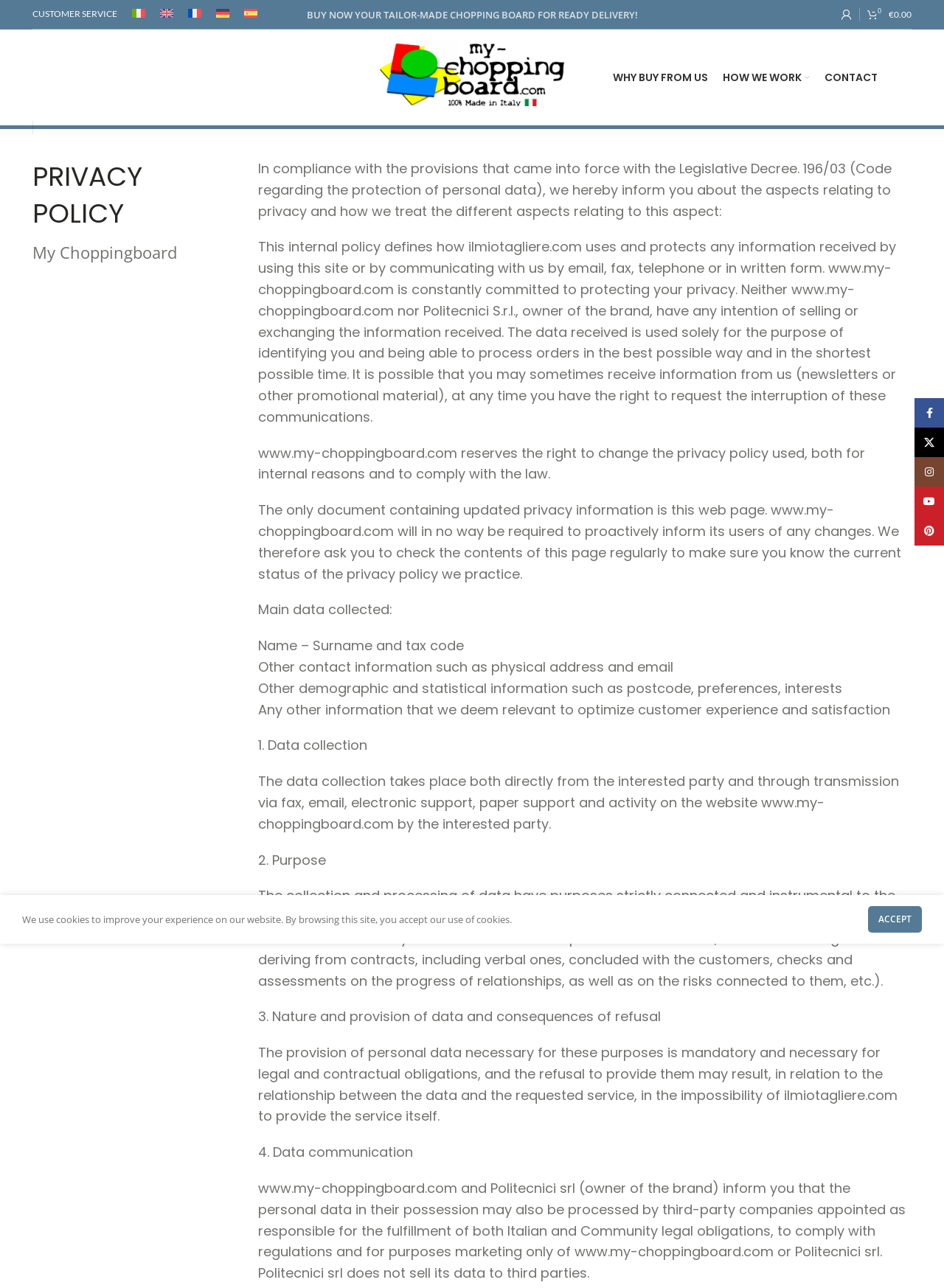Give a complete and precise description of the webpage's appearance.

This webpage is about the privacy policy of My Choppingboard. At the top, there are five small images of flags representing different languages: Italian, English, French, German, and Spanish. Below these images, there is a prominent call-to-action button "BUY NOW YOUR TAILOR-MADE CHOPPING BOARD FOR READY DELIVERY!".

On the left side, there is a link "CHOOSE YOUR CHOPPING BOARD" and a figure with a logo "logo-en". On the right side, there is a secondary navigation menu with links to "WHY BUY FROM US", "HOW WE WORK", and "CONTACT".

The main content of the page is the privacy policy, which is divided into sections. The title "PRIVACY POLICY" is followed by a brief introduction to the policy. The policy then explains how My Choppingboard uses and protects personal data, including the types of data collected, the purpose of collection, and the consequences of refusal to provide data.

The policy also discusses data communication, stating that personal data may be processed by third-party companies appointed by My Choppingboard or its owner, Politecnici srl. The policy assures that Politecnici srl does not sell its data to third parties.

At the bottom of the page, there are social media links to Facebook, X, Instagram, YouTube, and Pinterest. Additionally, there is a notice about the use of cookies on the website, with an "ACCEPT" button to acknowledge the use of cookies.